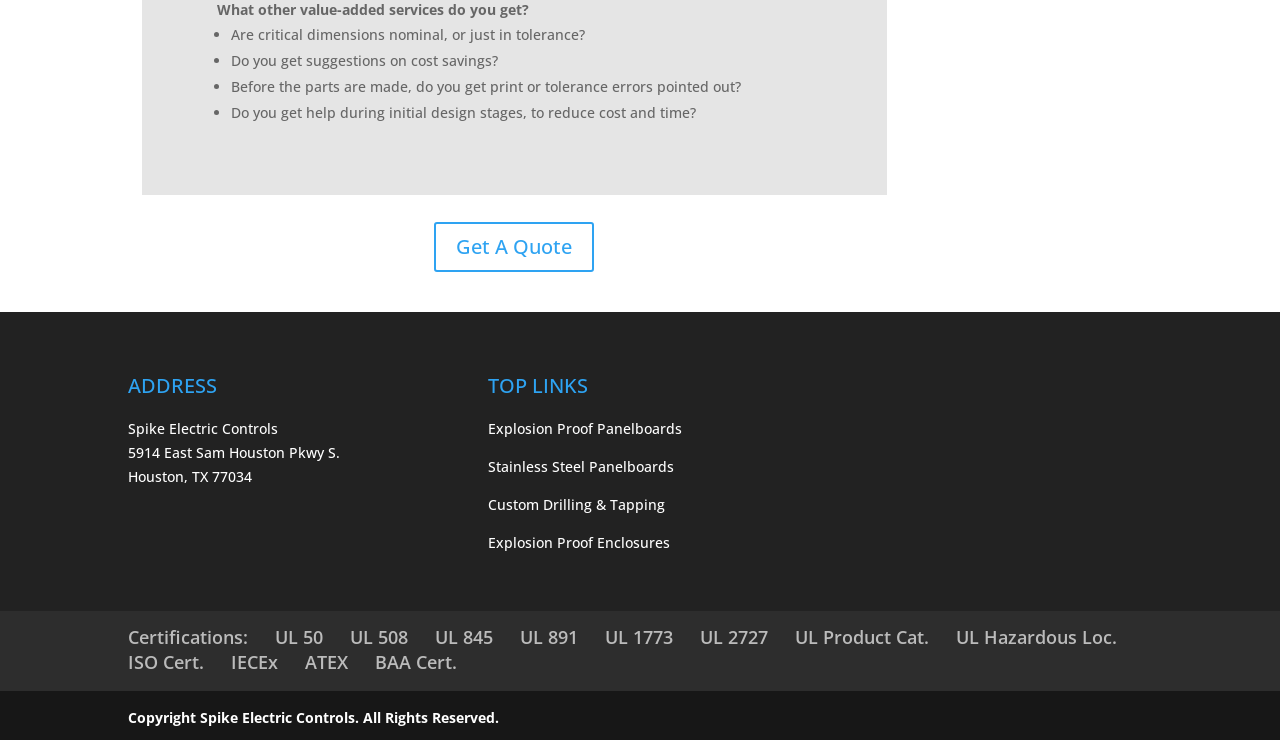Locate the bounding box coordinates of the clickable region to complete the following instruction: "Check the address."

[0.1, 0.599, 0.266, 0.625]